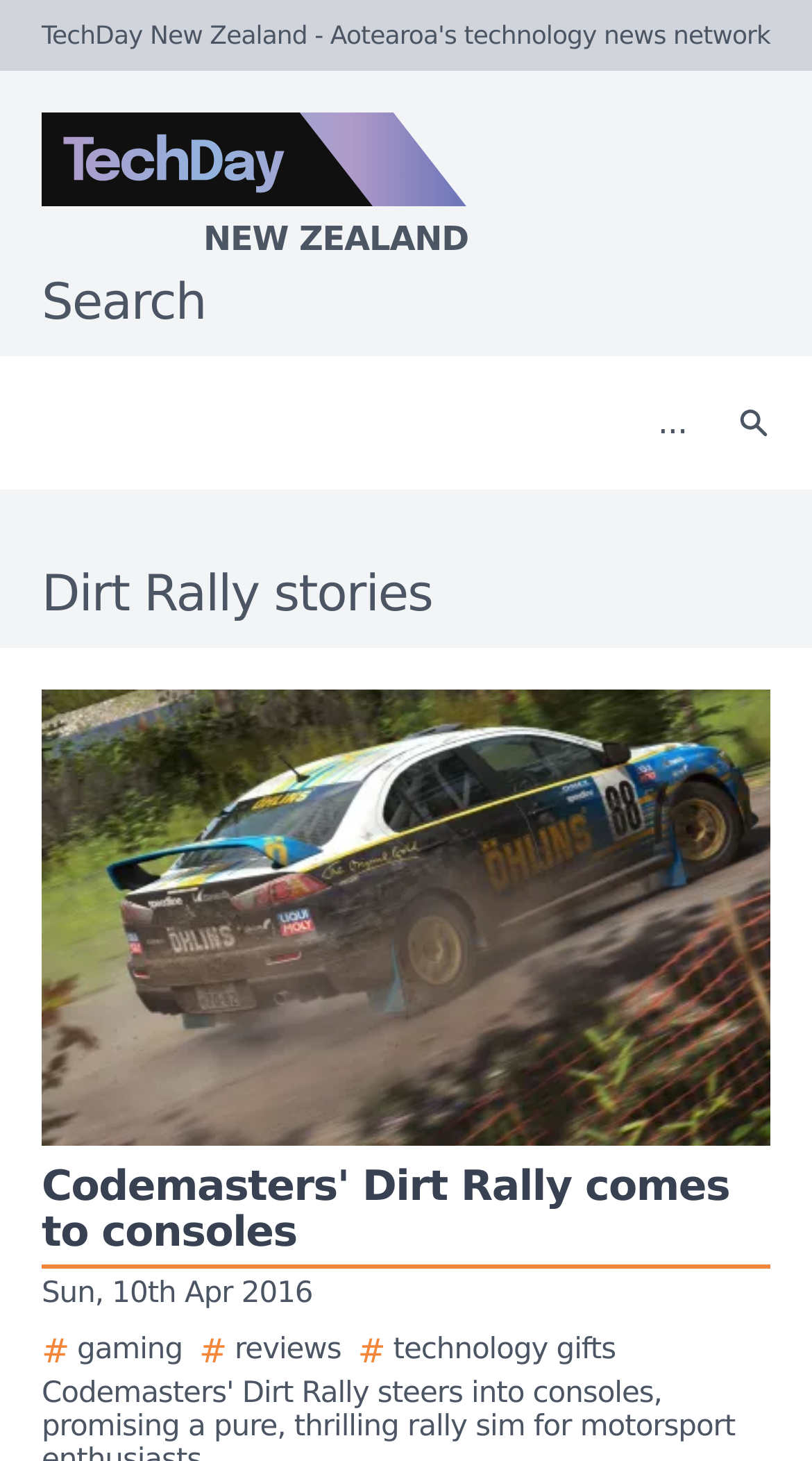Using the format (top-left x, top-left y, bottom-right x, bottom-right y), and given the element description, identify the bounding box coordinates within the screenshot: aria-label="Search" name="search" placeholder="..."

[0.021, 0.255, 0.877, 0.324]